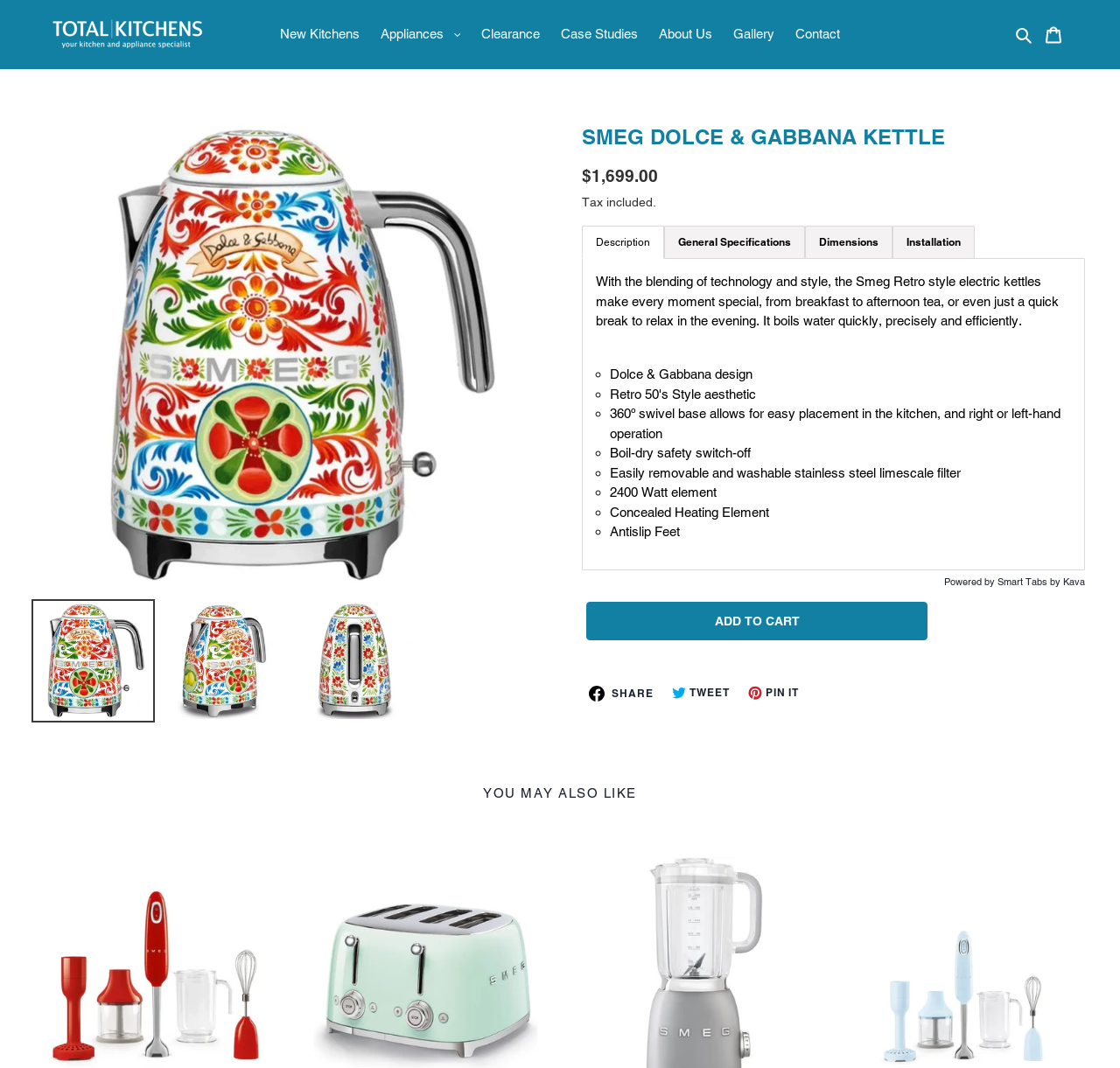What is the brand of the kettle?
Answer the question with a detailed and thorough explanation.

I determined the answer by looking at the image of the kettle and the text description, which mentions 'Smeg Dolce & Gabbana Kettle'.